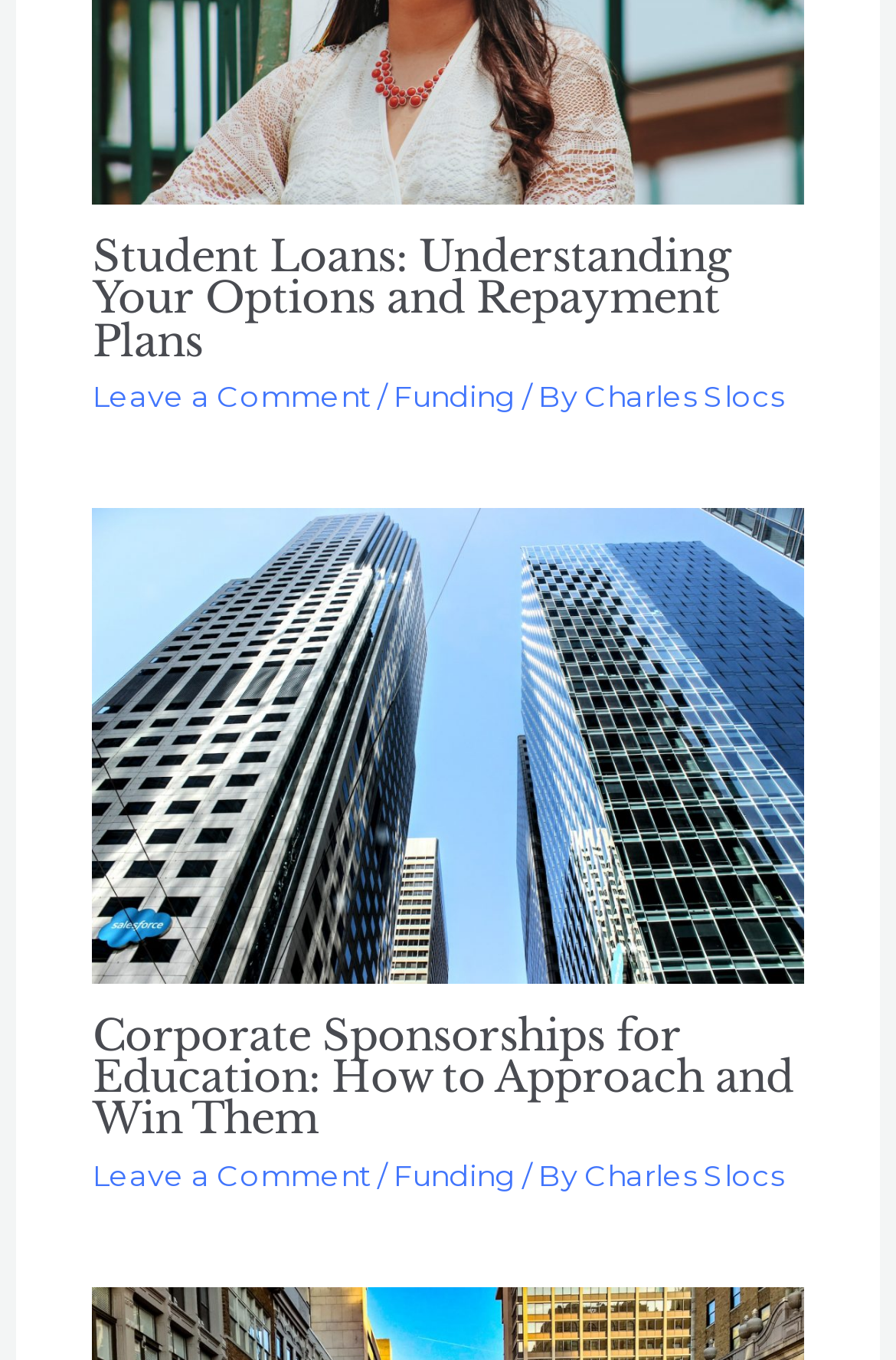Determine the bounding box coordinates for the HTML element mentioned in the following description: "Leave a Comment". The coordinates should be a list of four floats ranging from 0 to 1, represented as [left, top, right, bottom].

[0.103, 0.279, 0.413, 0.305]